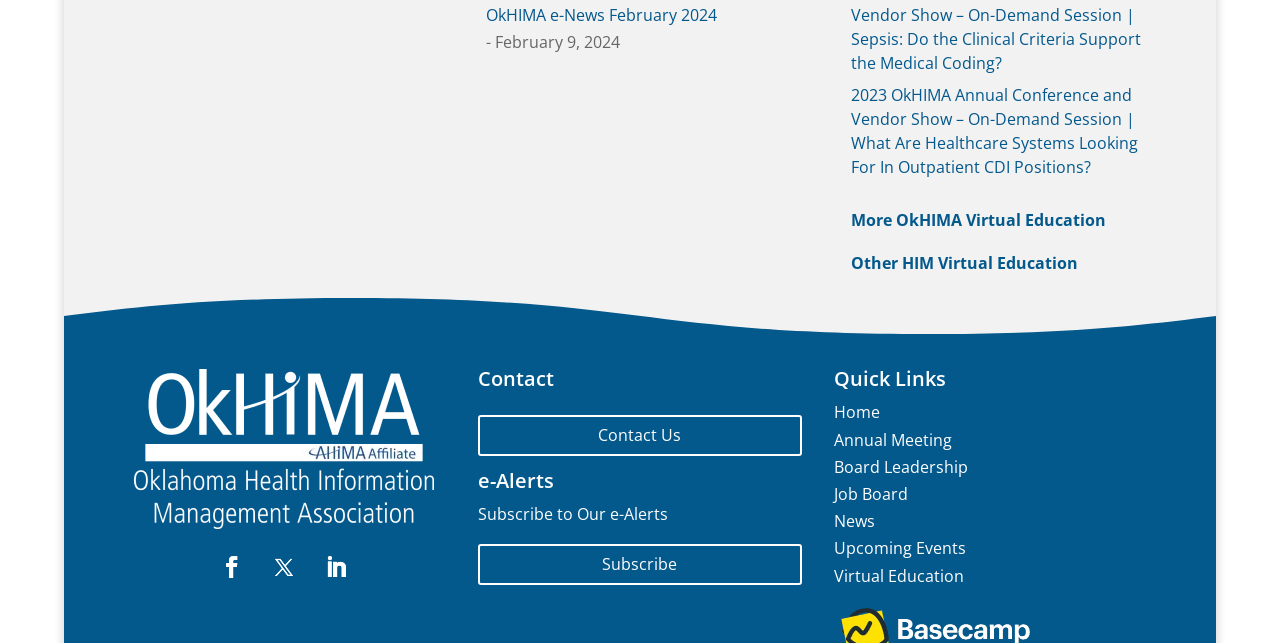Answer the question with a single word or phrase: 
What is the title of the on-demand session?

What Are Healthcare Systems Looking For In Outpatient CDI Positions?